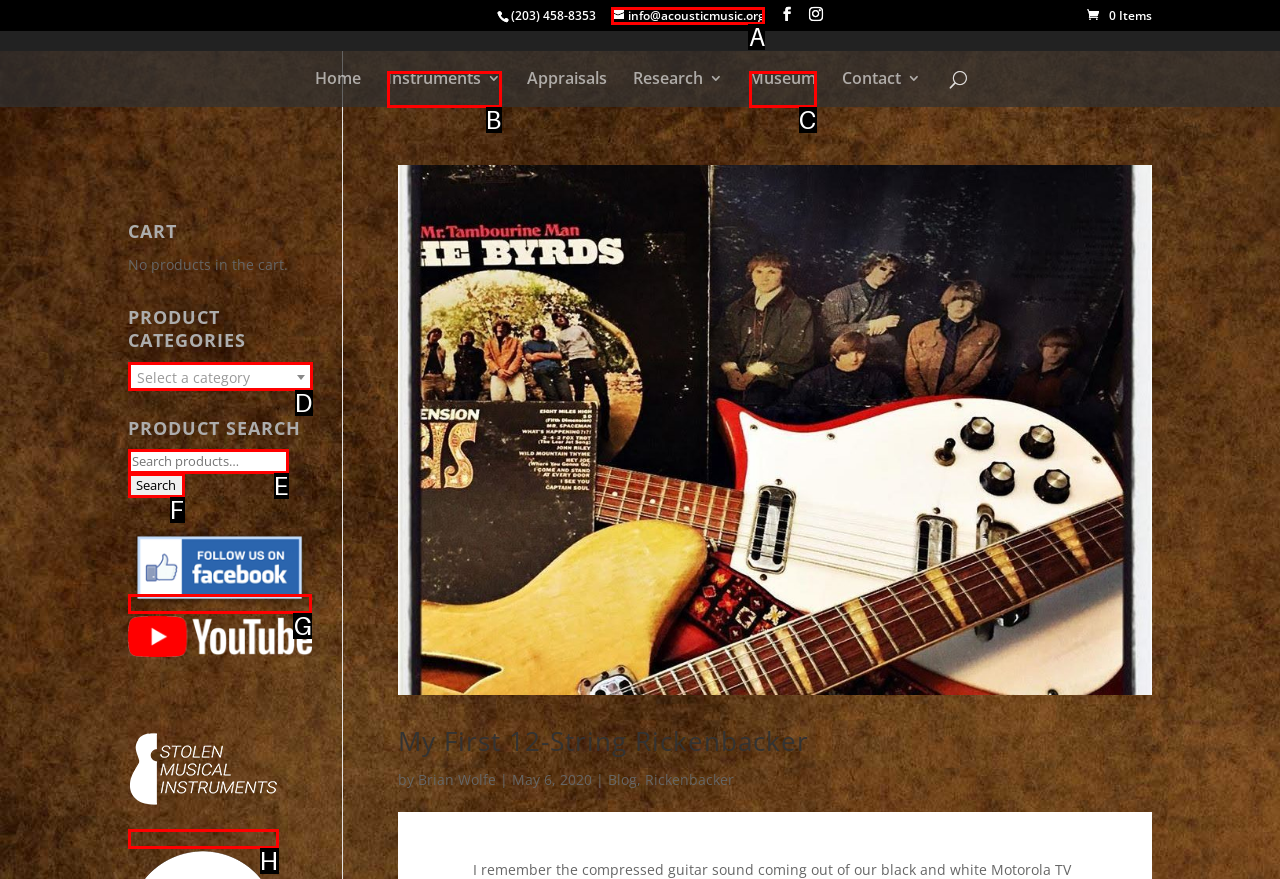Look at the highlighted elements in the screenshot and tell me which letter corresponds to the task: Select a product category.

D